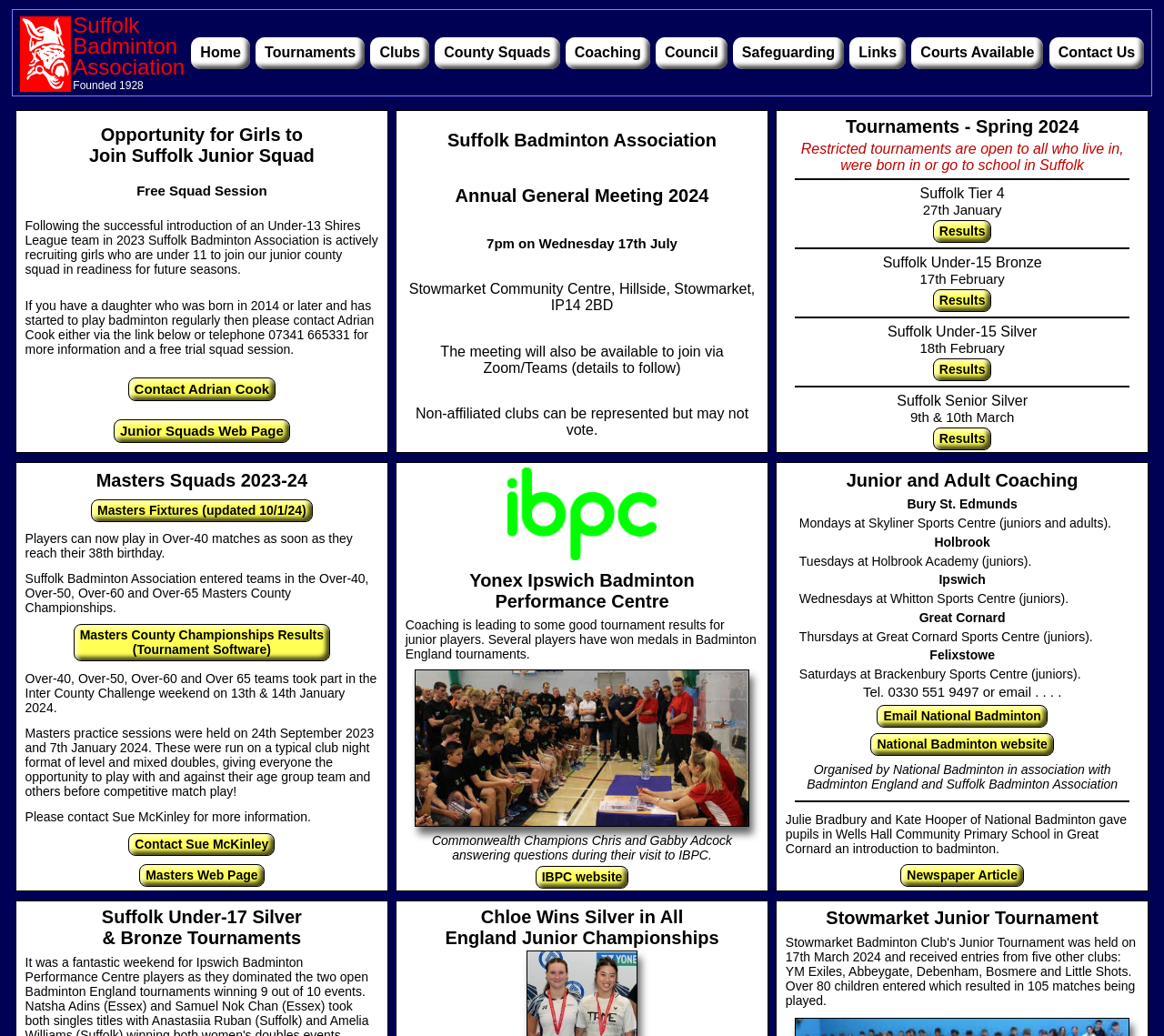Given the element description Customer Case Study: Liberkee, predict the bounding box coordinates for the UI element in the webpage screenshot. The format should be (top-left x, top-left y, bottom-right x, bottom-right y), and the values should be between 0 and 1.

None